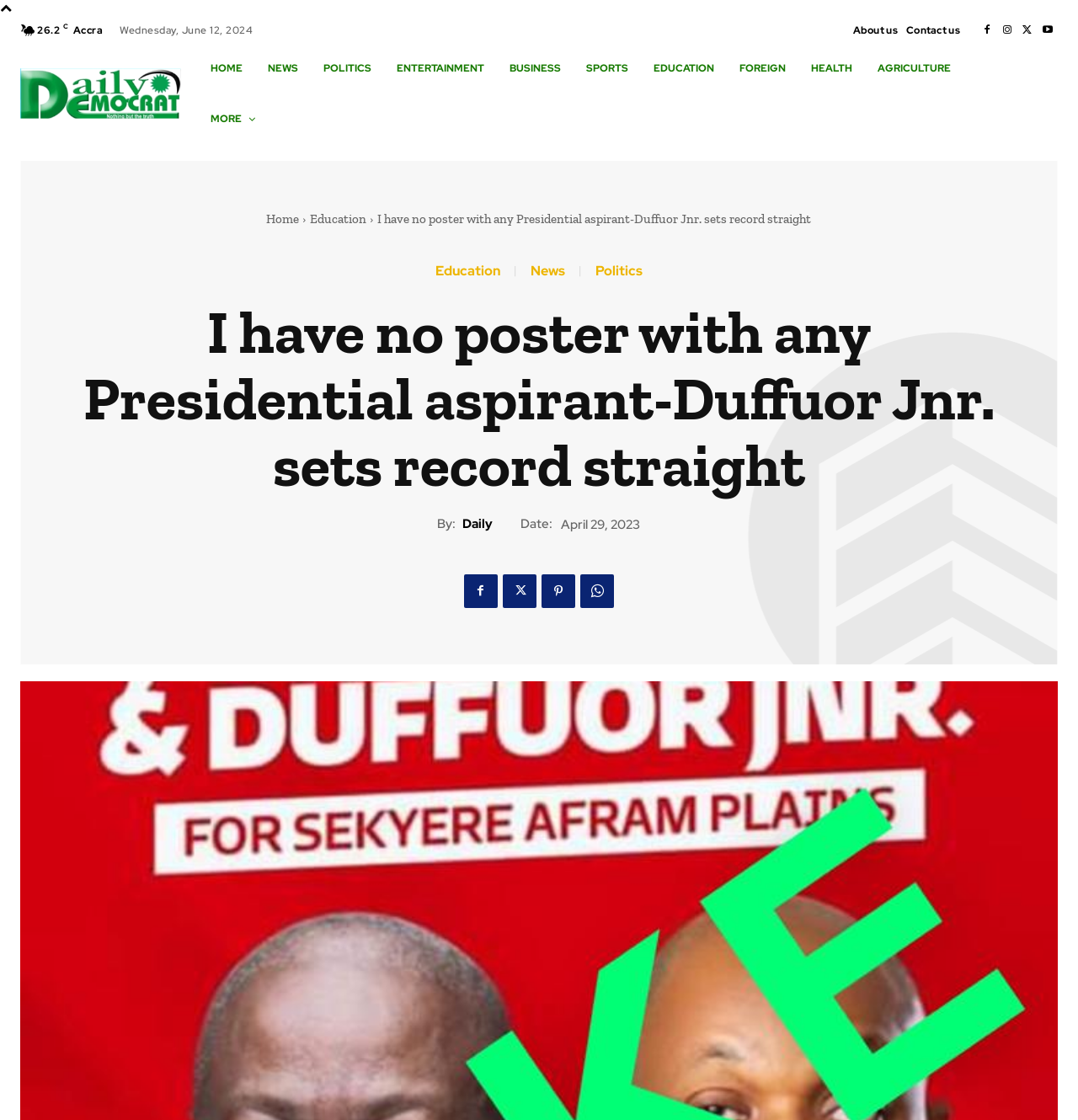Is there a search button on the webpage?
Answer the question in as much detail as possible.

I found the search button by looking at the top right corner of the webpage, where there is a button labeled 'Search' with a magnifying glass icon.